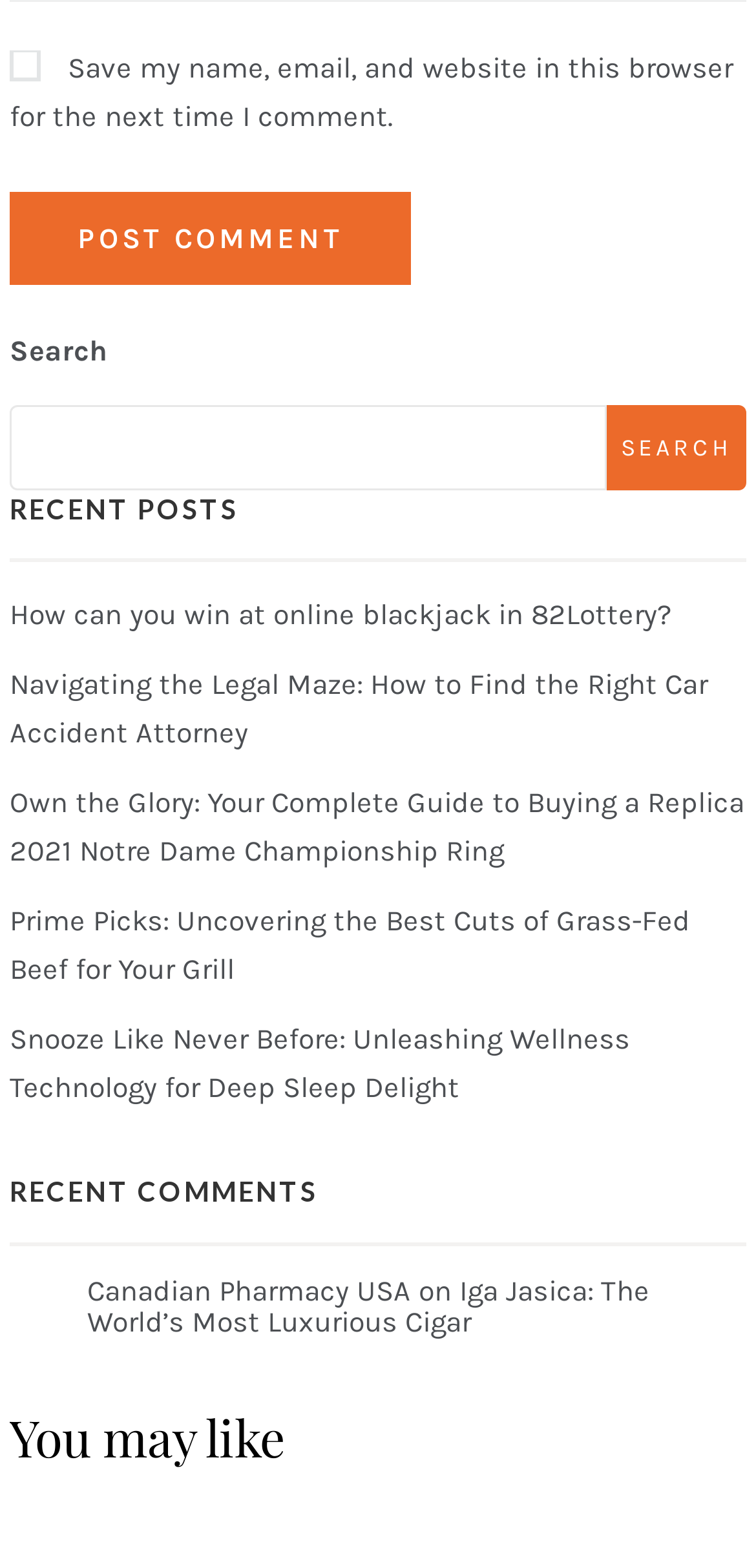Find the bounding box coordinates for the element that must be clicked to complete the instruction: "Read the article 'How can you win at online blackjack in 82Lottery?'". The coordinates should be four float numbers between 0 and 1, indicated as [left, top, right, bottom].

[0.013, 0.381, 0.887, 0.404]